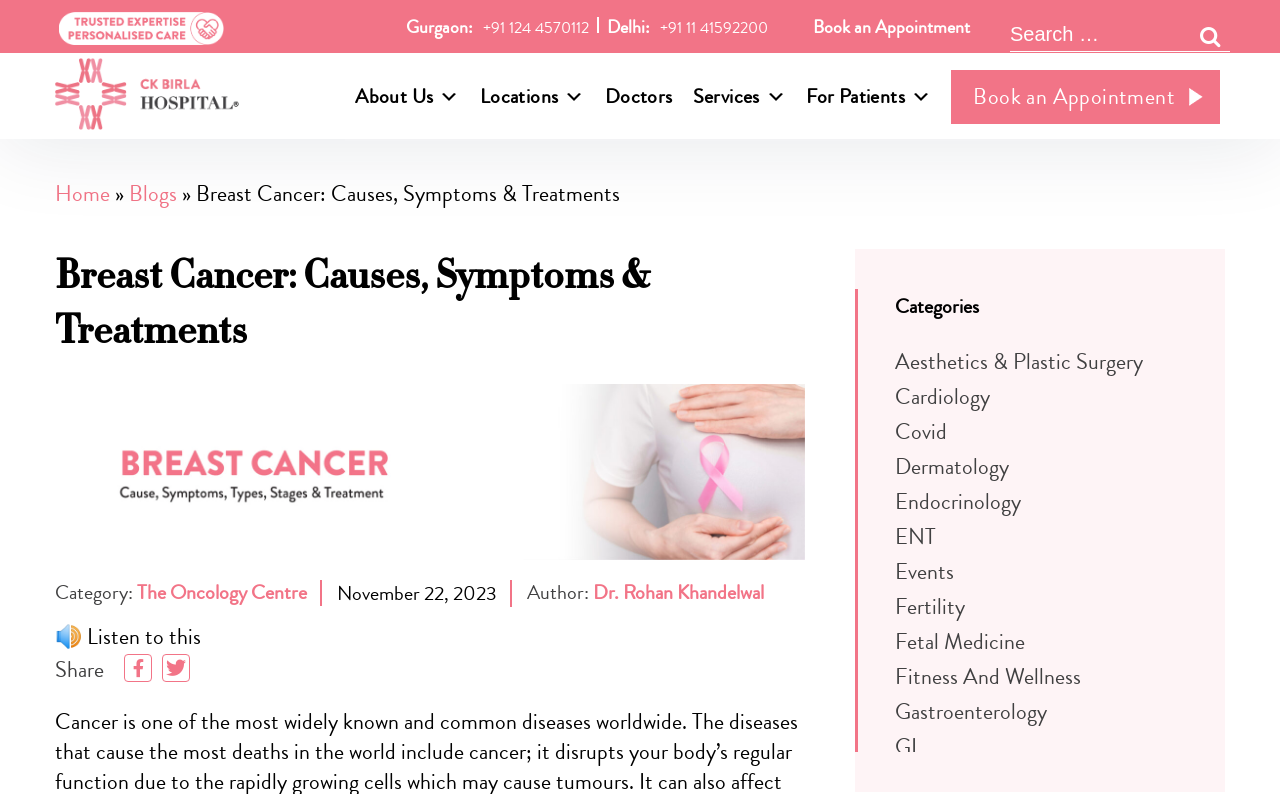Find the bounding box coordinates for the area that should be clicked to accomplish the instruction: "Listen to this article".

[0.043, 0.782, 0.157, 0.823]